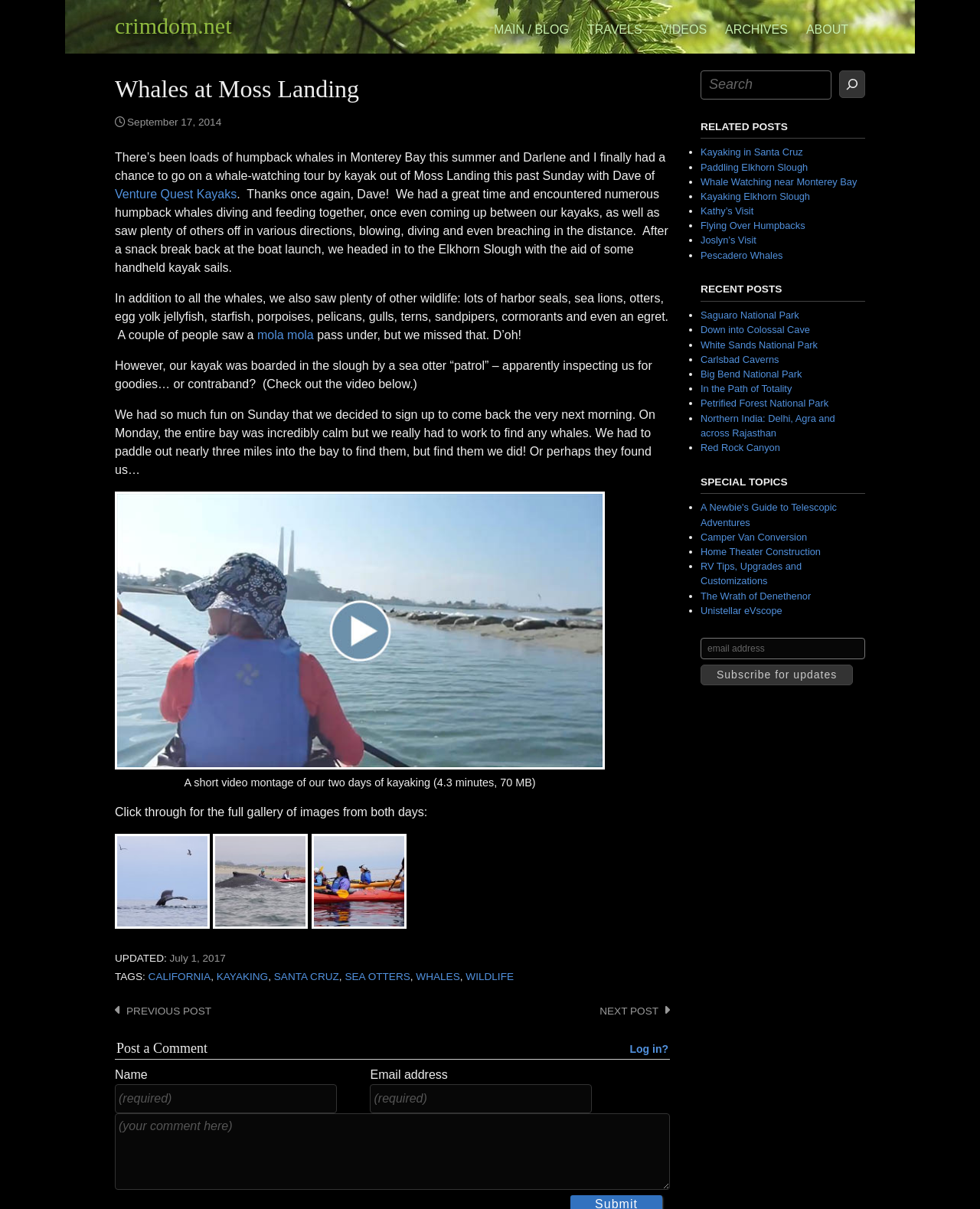Please answer the following query using a single word or phrase: 
Is there a video on this webpage?

Yes